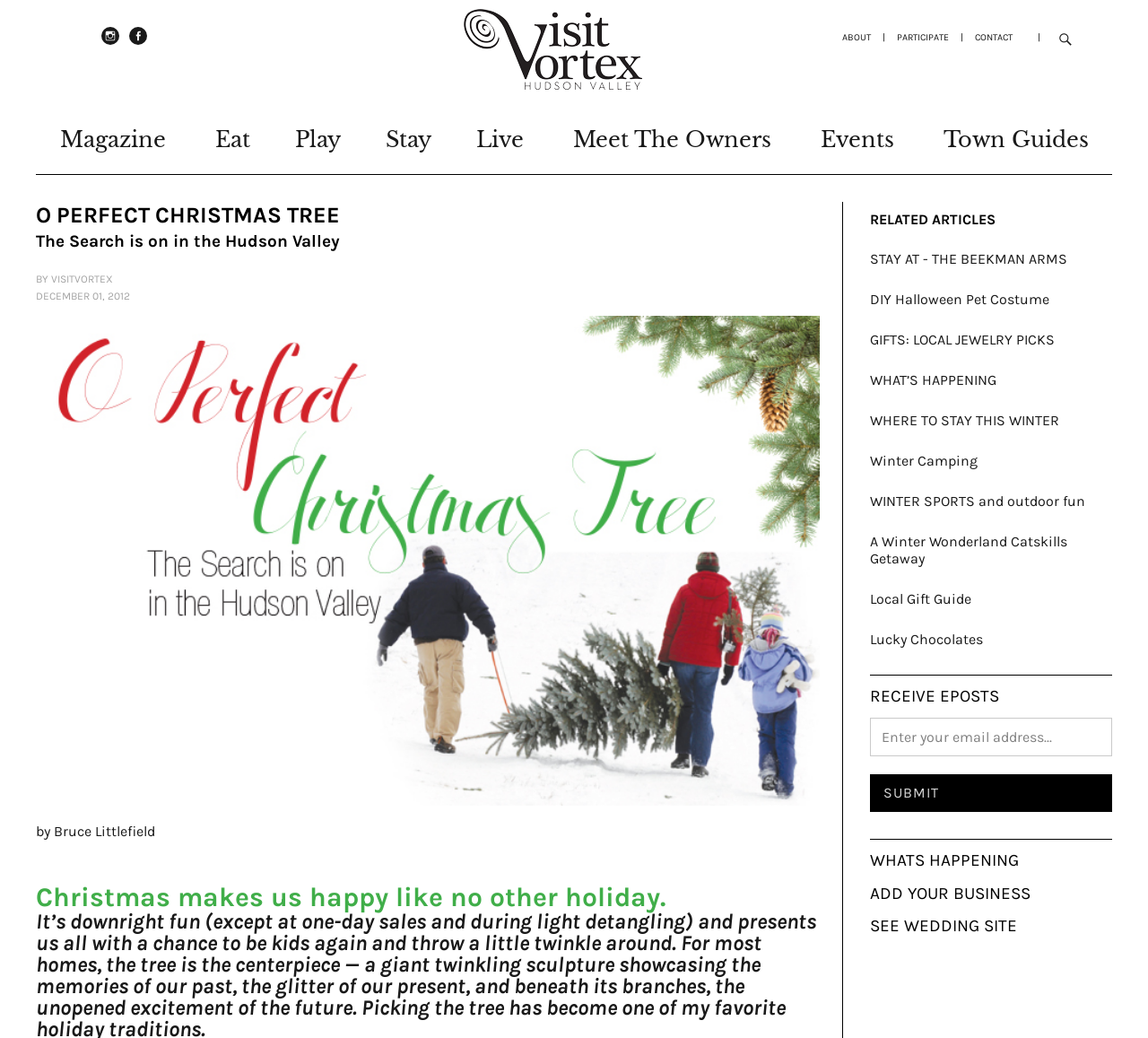Can you find the bounding box coordinates for the element that needs to be clicked to execute this instruction: "Enter email address to receive ePosts"? The coordinates should be given as four float numbers between 0 and 1, i.e., [left, top, right, bottom].

[0.758, 0.691, 0.969, 0.729]